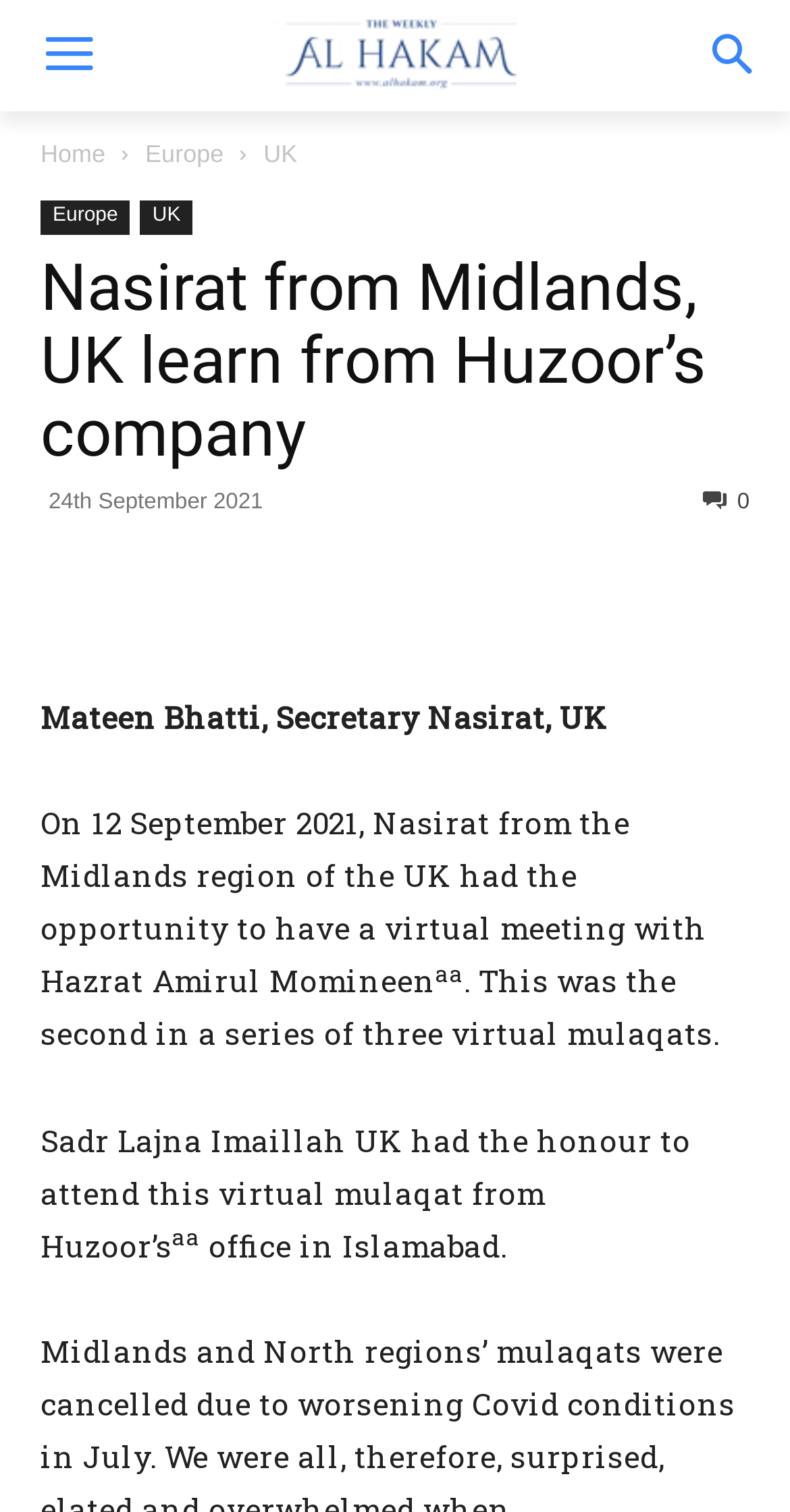Provide the bounding box coordinates of the HTML element described as: "Al HakamThe Weekly". The bounding box coordinates should be four float numbers between 0 and 1, i.e., [left, top, right, bottom].

[0.231, 0.011, 0.769, 0.06]